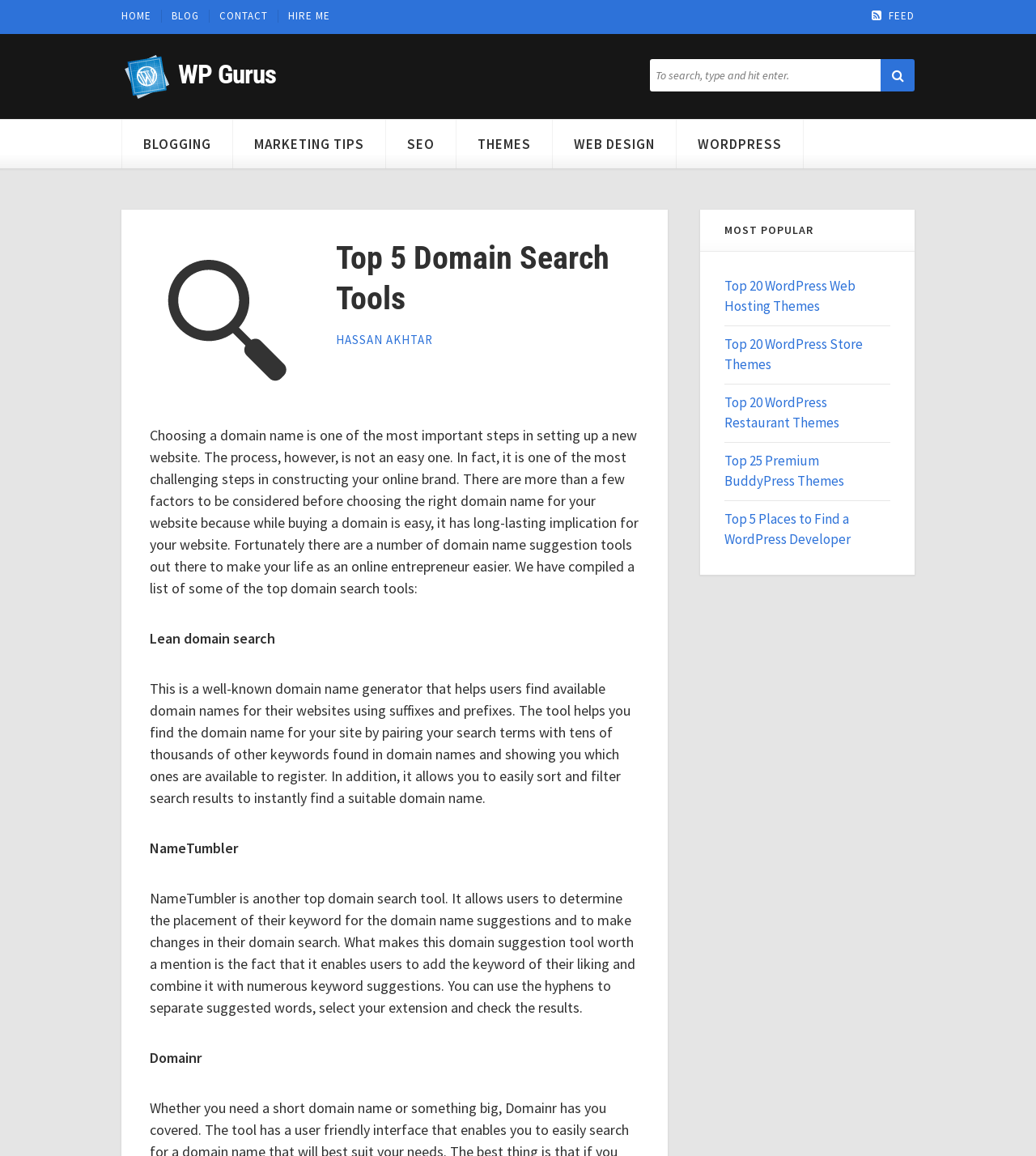Pinpoint the bounding box coordinates for the area that should be clicked to perform the following instruction: "read about top 5 domain search tools".

[0.145, 0.206, 0.617, 0.276]